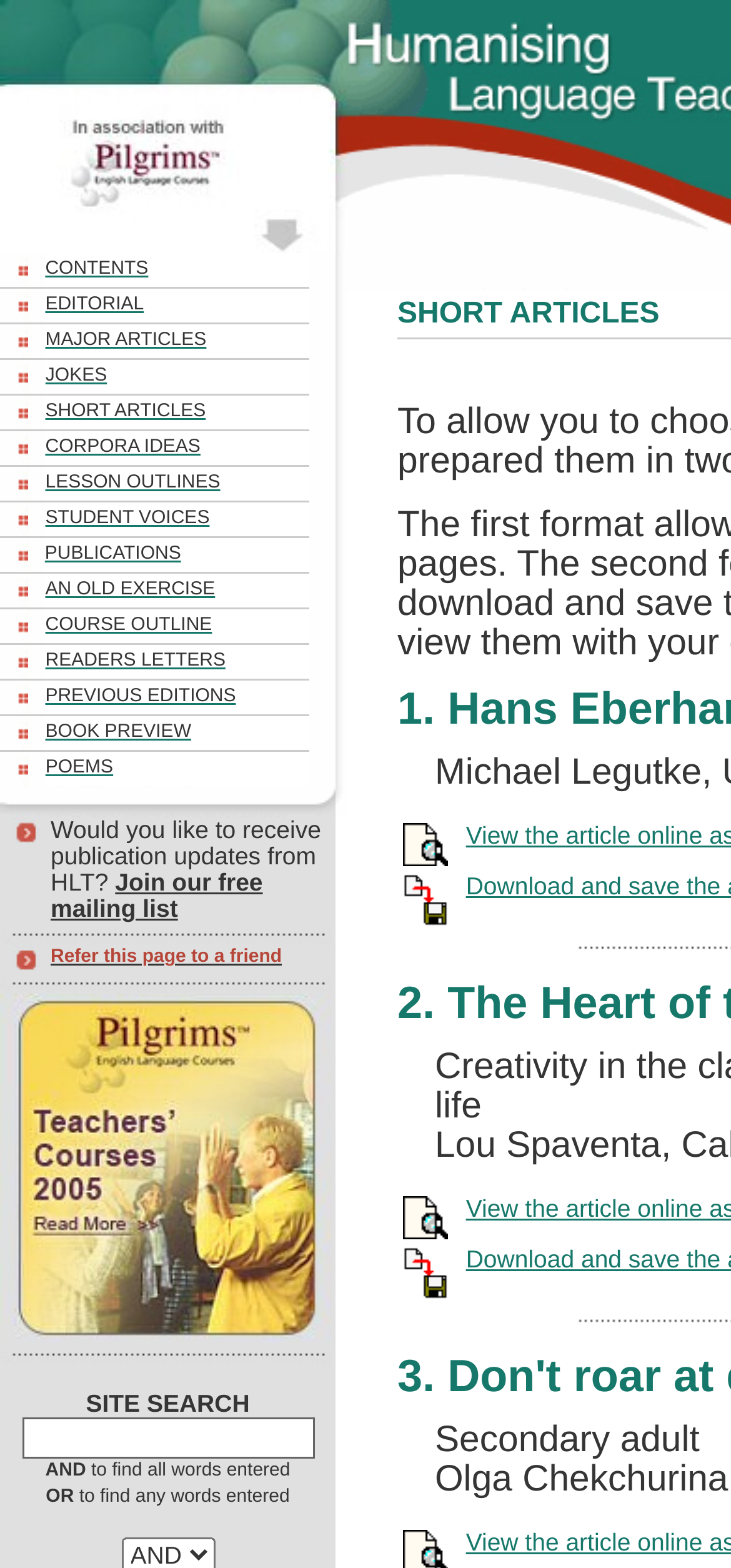Please specify the bounding box coordinates for the clickable region that will help you carry out the instruction: "View EDITORIAL".

[0.062, 0.183, 0.197, 0.201]